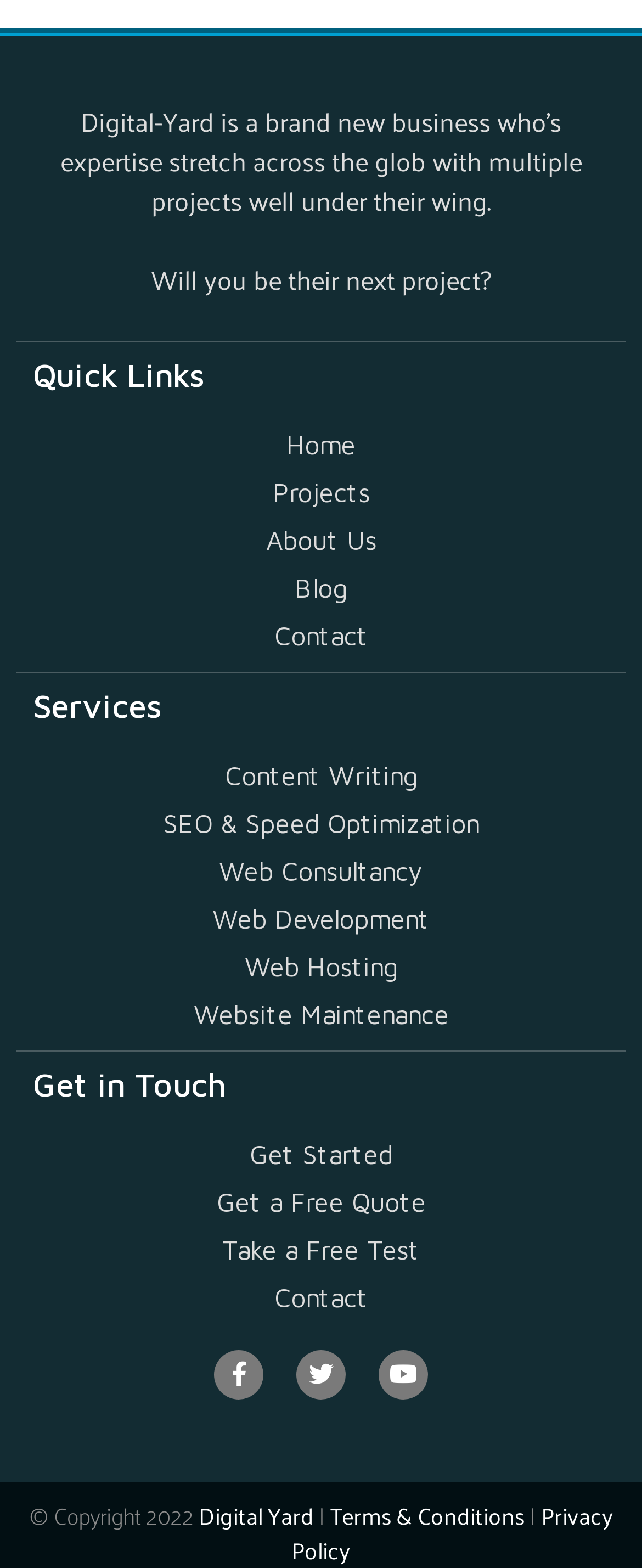What year is the copyright for?
Please provide a comprehensive answer to the question based on the webpage screenshot.

The StaticText element at the bottom of the page says '© Copyright 2022', indicating that the copyright is for the year 2022.